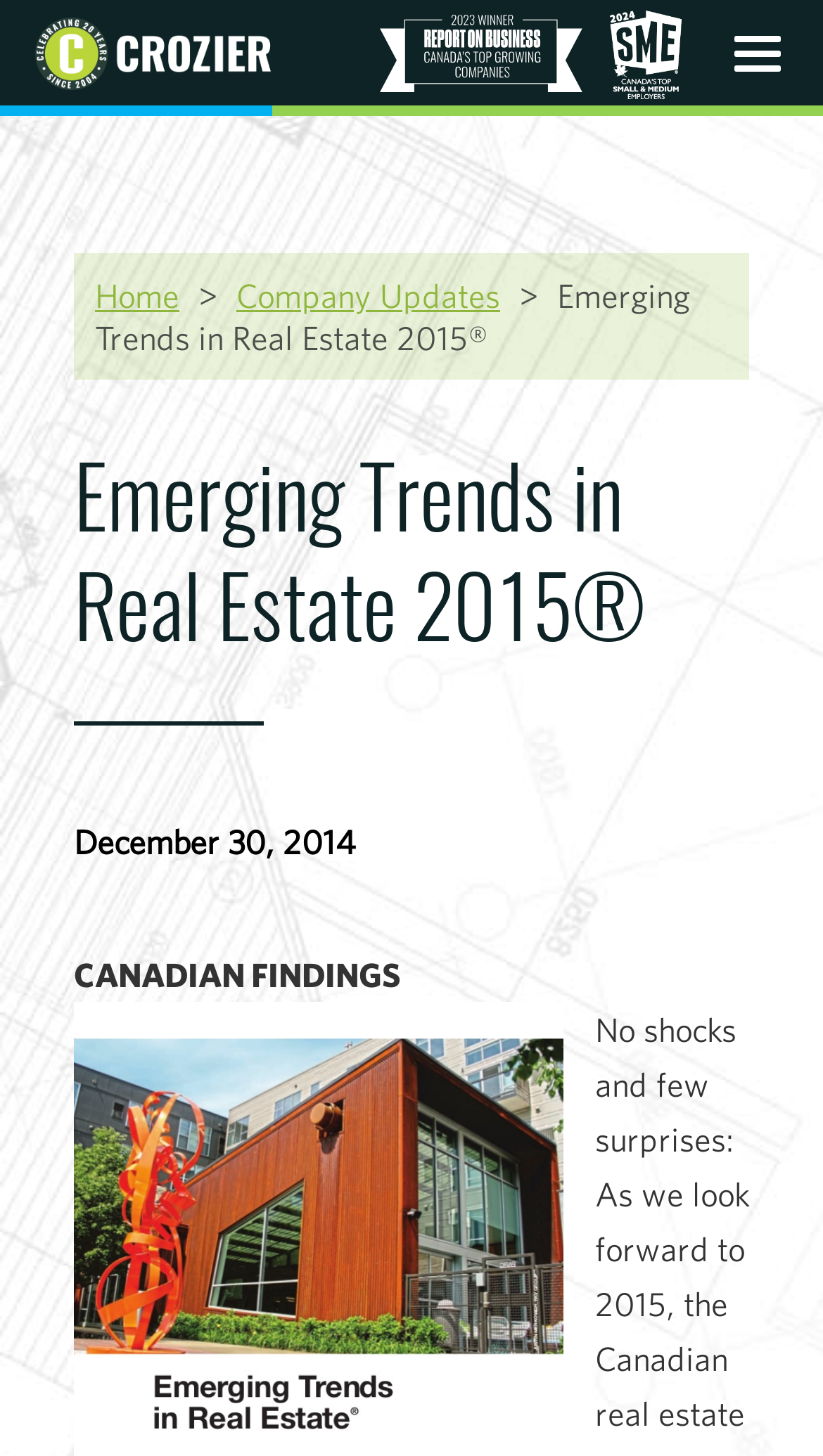Identify the main heading from the webpage and provide its text content.

Emerging Trends in Real Estate 2015®